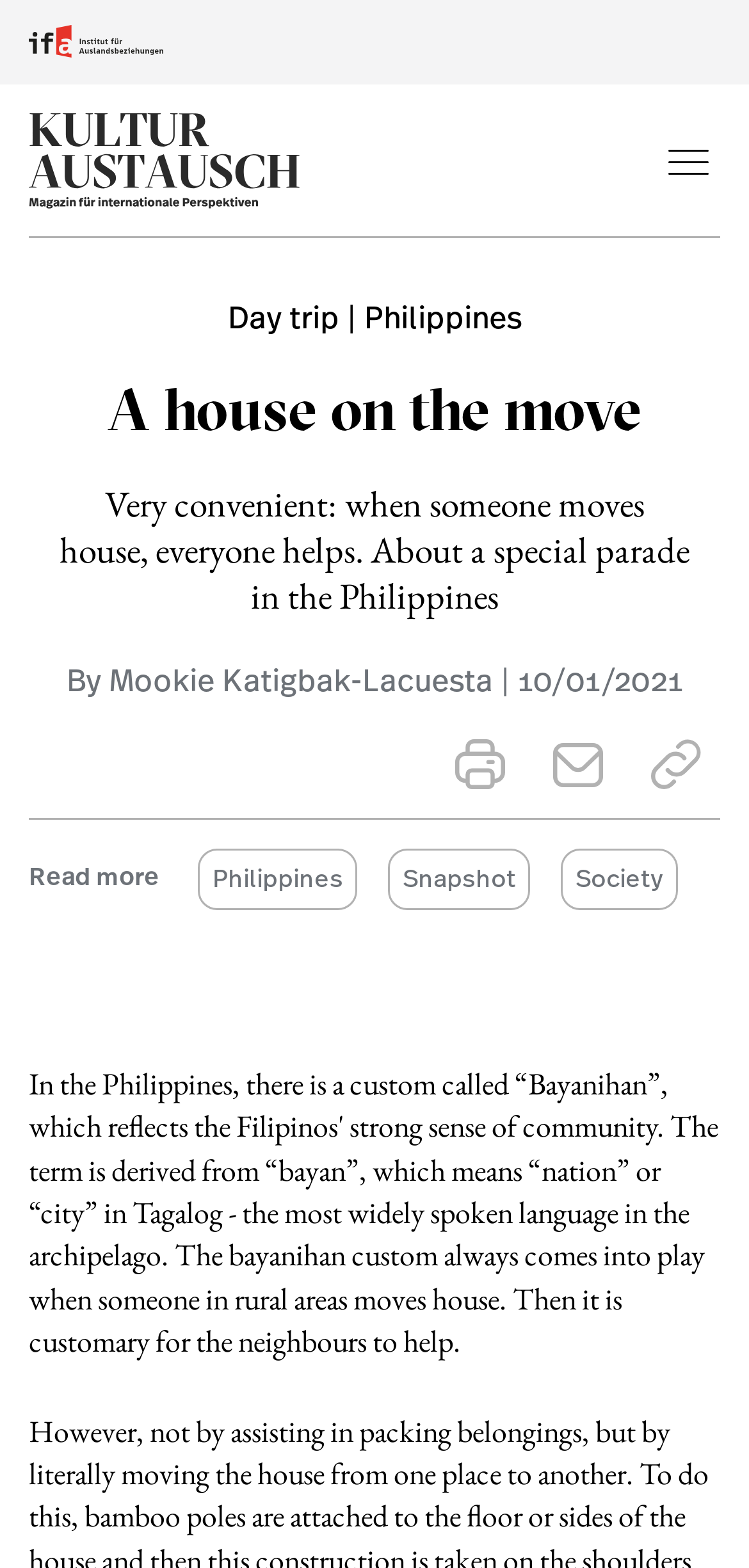Answer the question in one word or a short phrase:
How many social media links are there?

3